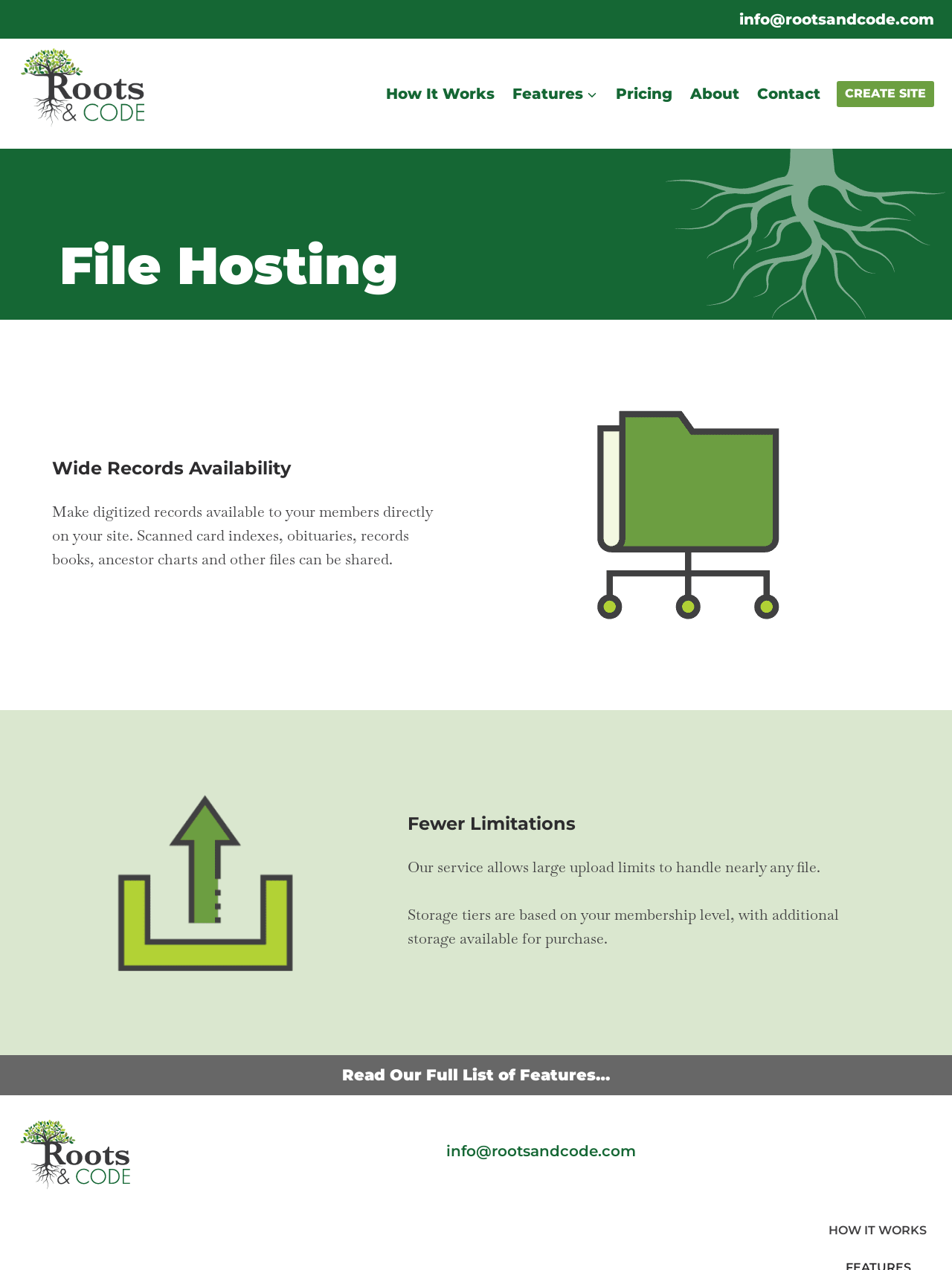Locate the bounding box coordinates of the segment that needs to be clicked to meet this instruction: "View full list of features".

[0.019, 0.831, 0.981, 0.862]